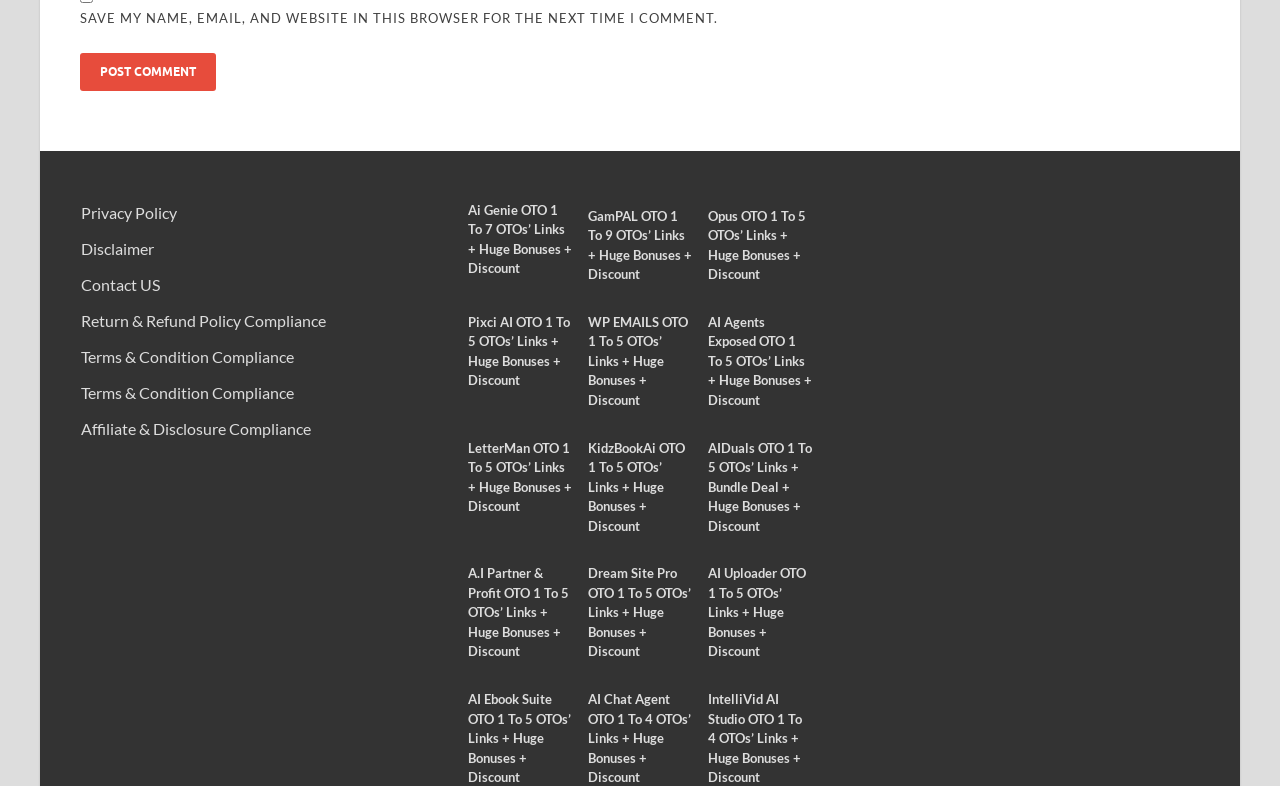Locate the bounding box for the described UI element: "name="submit" value="Post Comment"". Ensure the coordinates are four float numbers between 0 and 1, formatted as [left, top, right, bottom].

[0.062, 0.067, 0.169, 0.115]